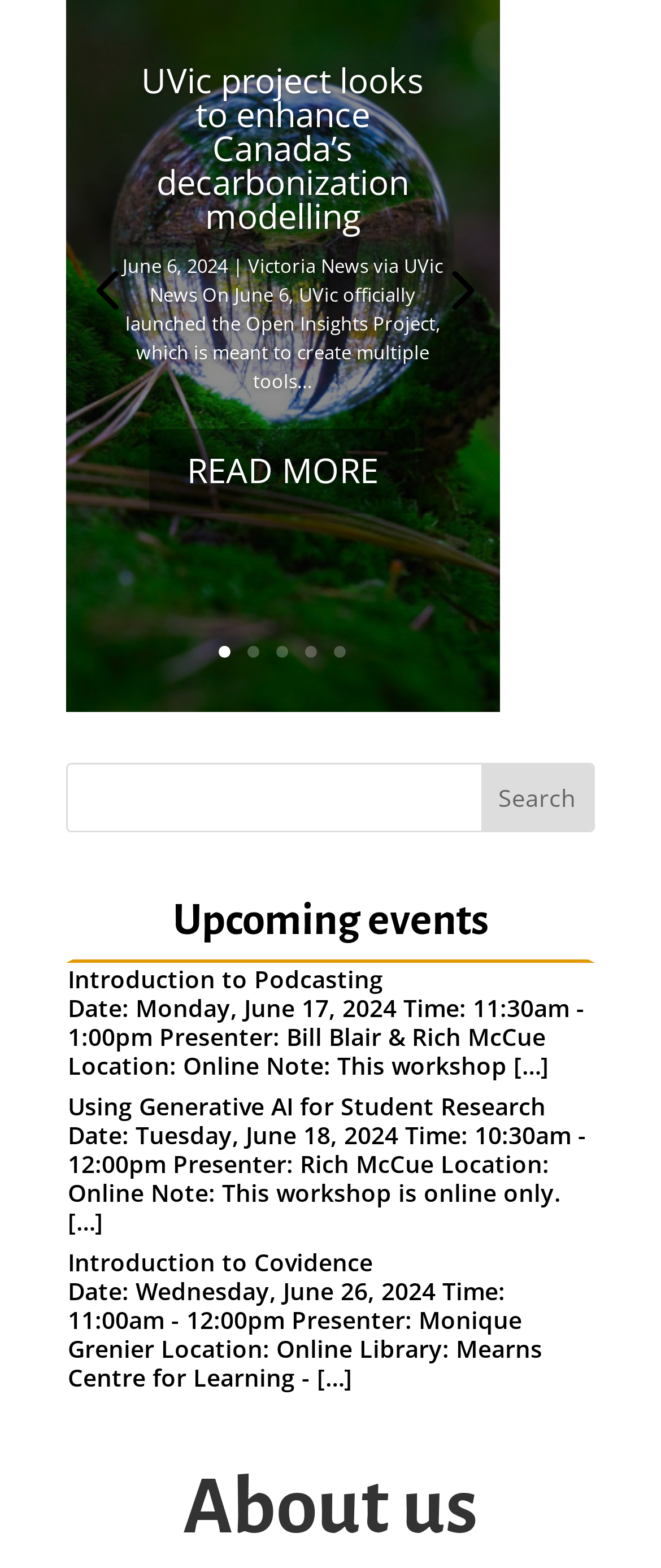What is the main topic of the news article?
Please provide a comprehensive answer based on the information in the image.

The main topic of the news article can be determined by reading the heading 'UVic project looks to enhance Canada’s decarbonization modelling' and the subsequent text, which provides more information about the Open Insights Project launched by UVic.